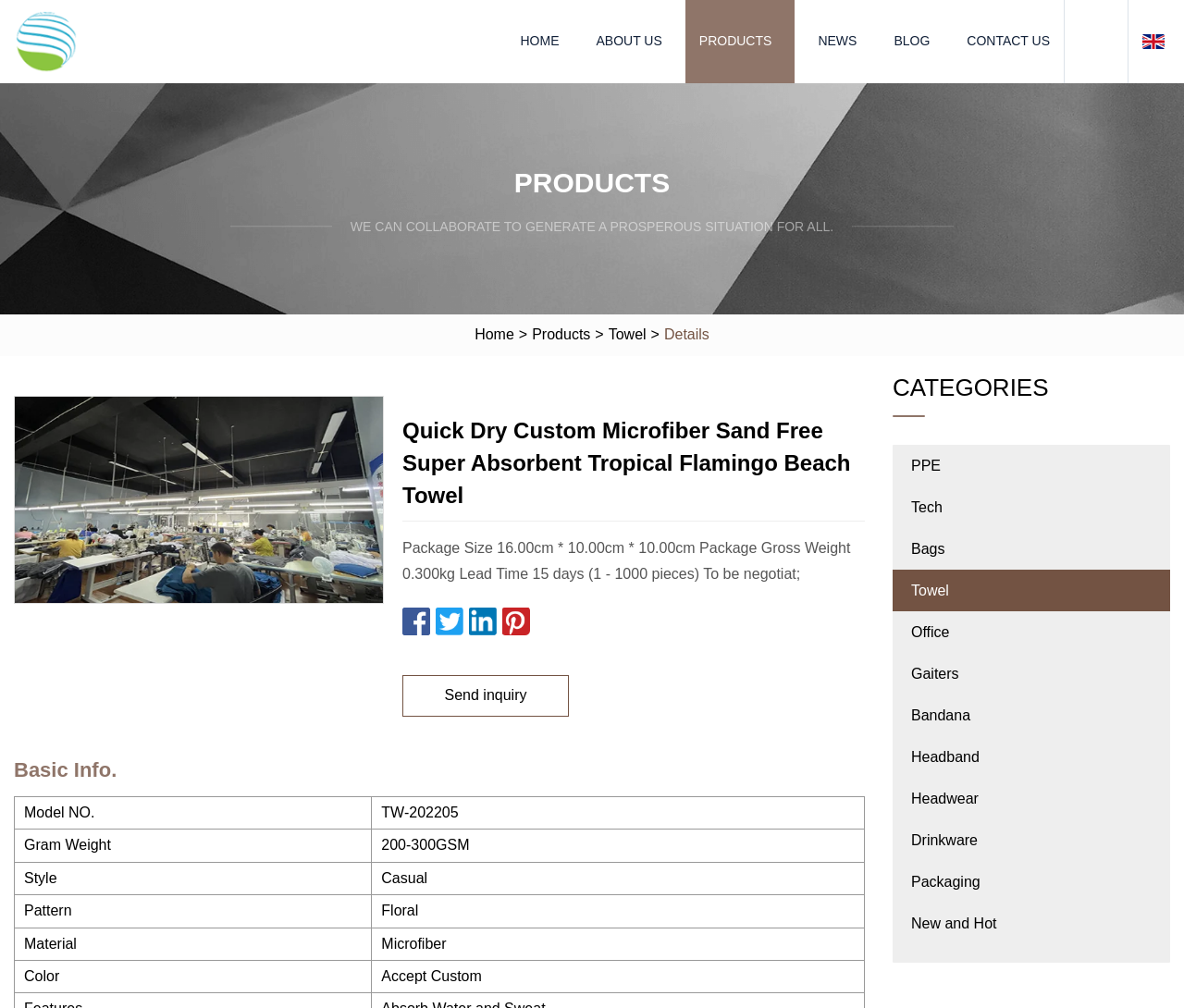Find the bounding box coordinates for the area you need to click to carry out the instruction: "Click the 'Sign Up' button". The coordinates should be four float numbers between 0 and 1, indicated as [left, top, right, bottom].

None